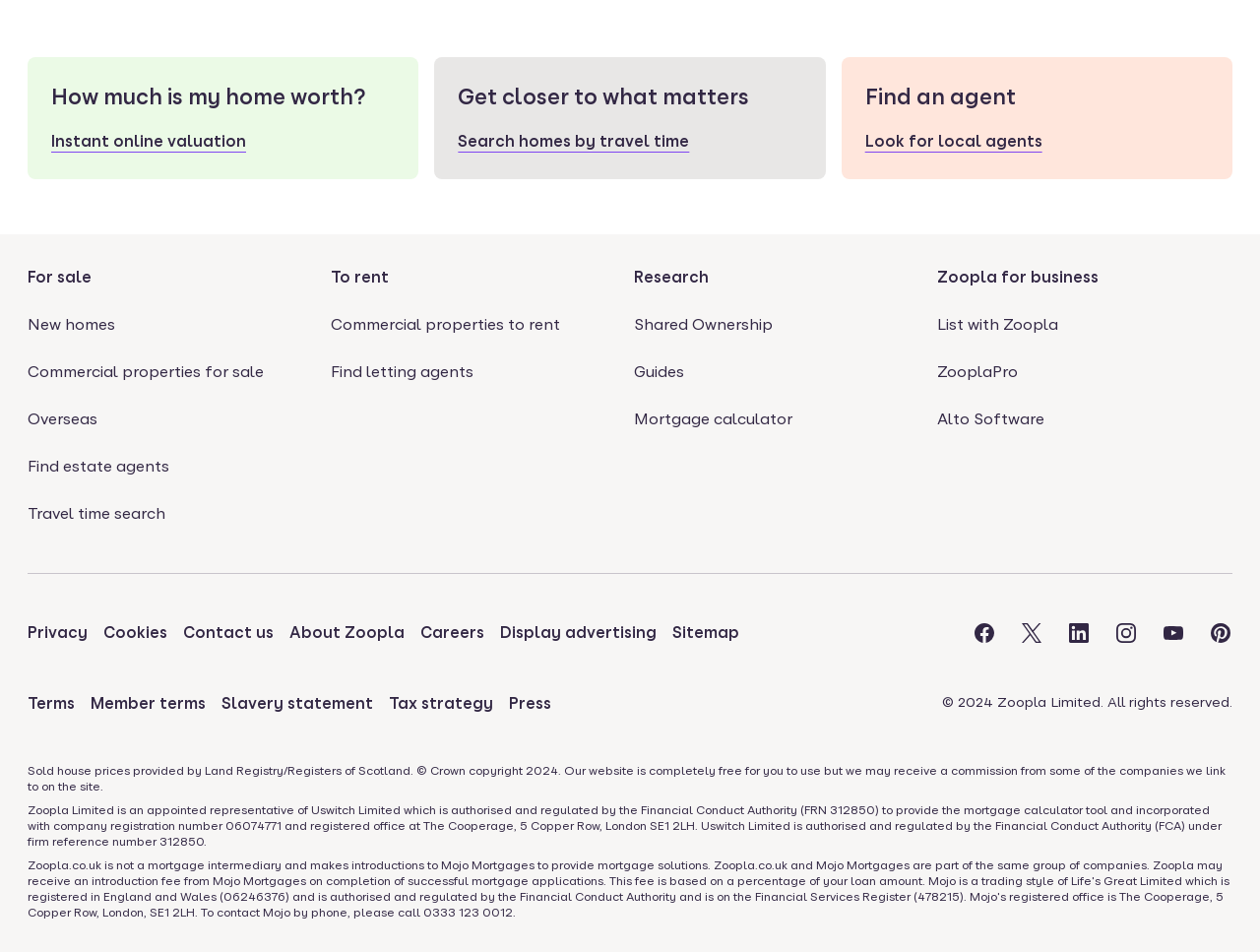Please identify the coordinates of the bounding box that should be clicked to fulfill this instruction: "Search homes by travel time".

[0.364, 0.134, 0.595, 0.163]